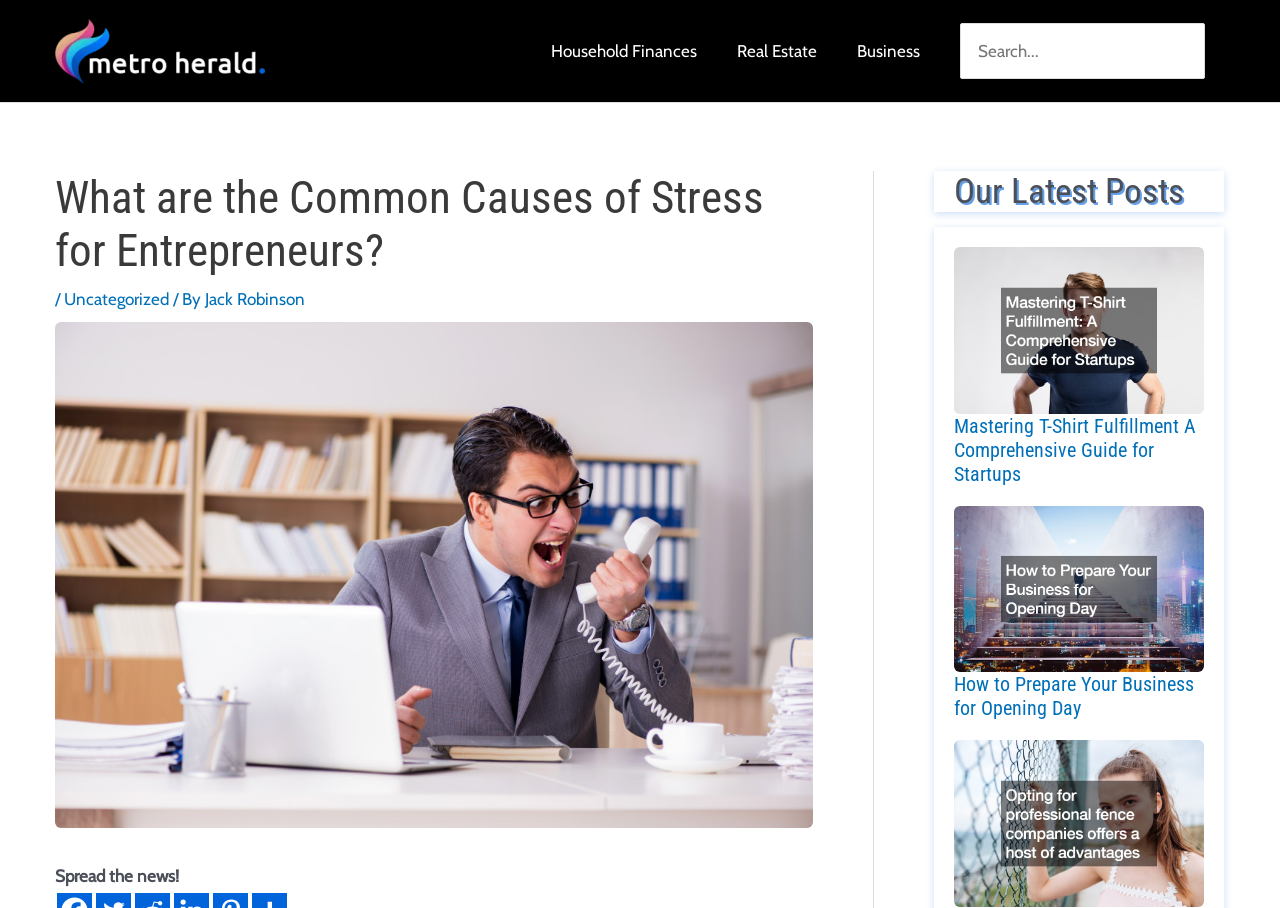Find the coordinates for the bounding box of the element with this description: "Mister Frank".

None